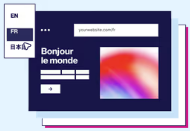Offer an in-depth caption for the image.

The image features a graphical representation of the Weglot user interface, showcasing a sleek and modern design for website translations. In the user interface, language options are prominently displayed, including English (EN), French (FR), and Japanese (日本). The top of the interface highlights a search bar labeled "yourwebsite.com/fr," indicative of a website becoming accessible in multiple languages. Below the search bar, the phrase "Bonjour le monde" (Hello world) is presented, demonstrating the interface's capability to facilitate multilingual content appreciation. The background features a vibrant, colorful gradient, contributing to an engaging user experience. Overall, the image illustrates the ease of translating websites and enhancing accessibility through an intuitive design.